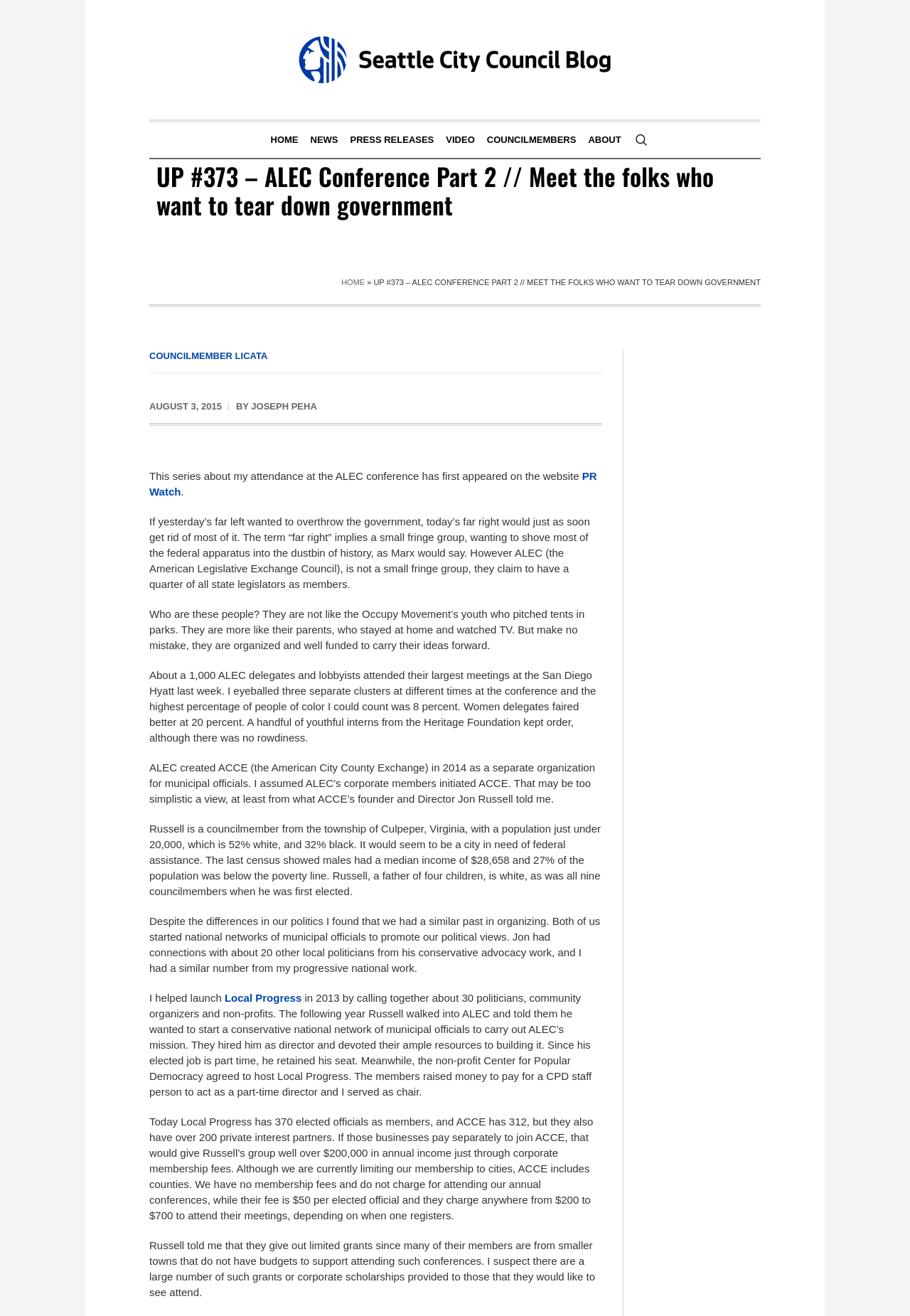Indicate the bounding box coordinates of the element that needs to be clicked to satisfy the following instruction: "Click the Local Progress link". The coordinates should be four float numbers between 0 and 1, i.e., [left, top, right, bottom].

[0.247, 0.754, 0.331, 0.763]